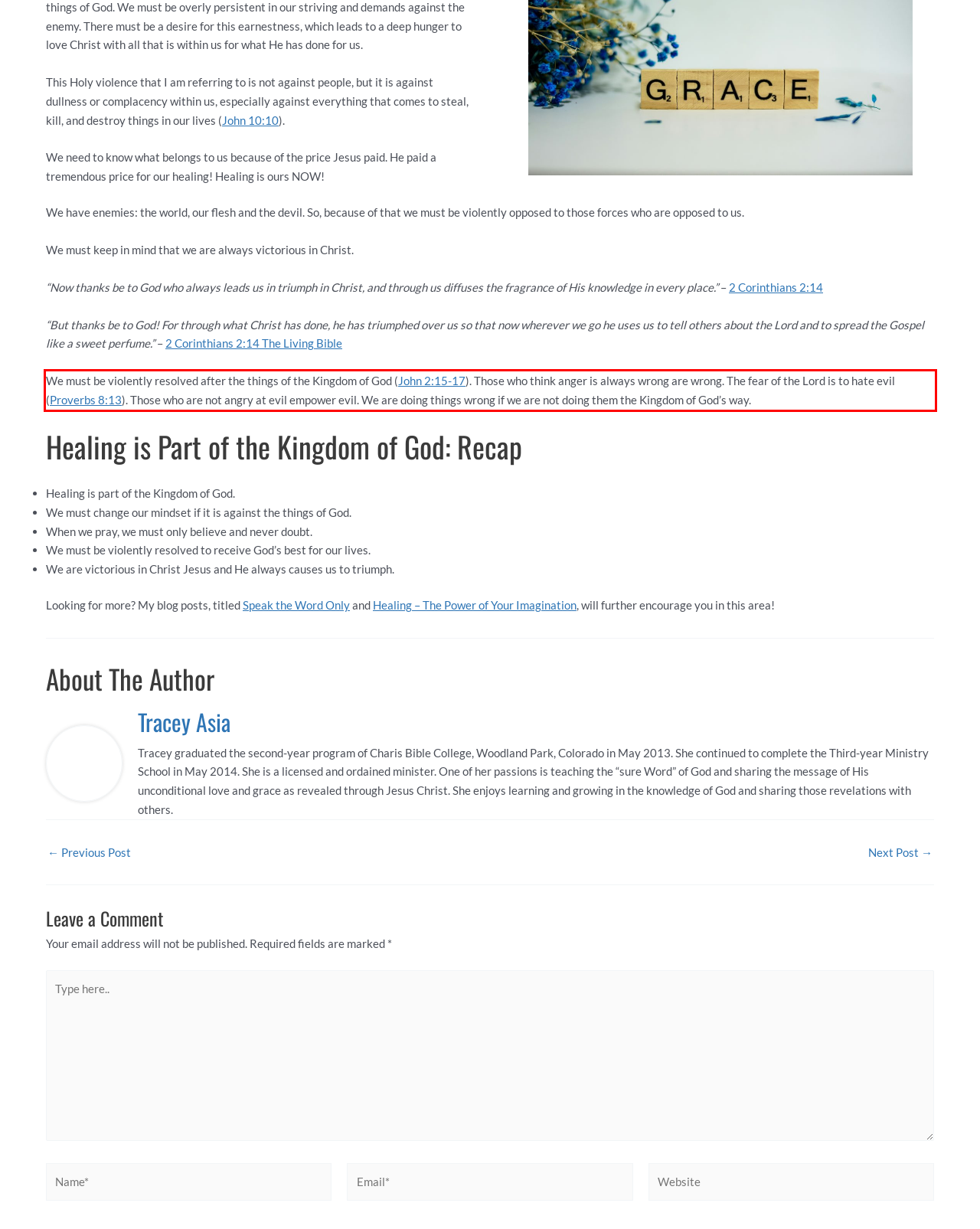Please perform OCR on the UI element surrounded by the red bounding box in the given webpage screenshot and extract its text content.

We must be violently resolved after the things of the Kingdom of God (John 2:15-17). Those who think anger is always wrong are wrong. The fear of the Lord is to hate evil (Proverbs 8:13). Those who are not angry at evil empower evil. We are doing things wrong if we are not doing them the Kingdom of God’s way.